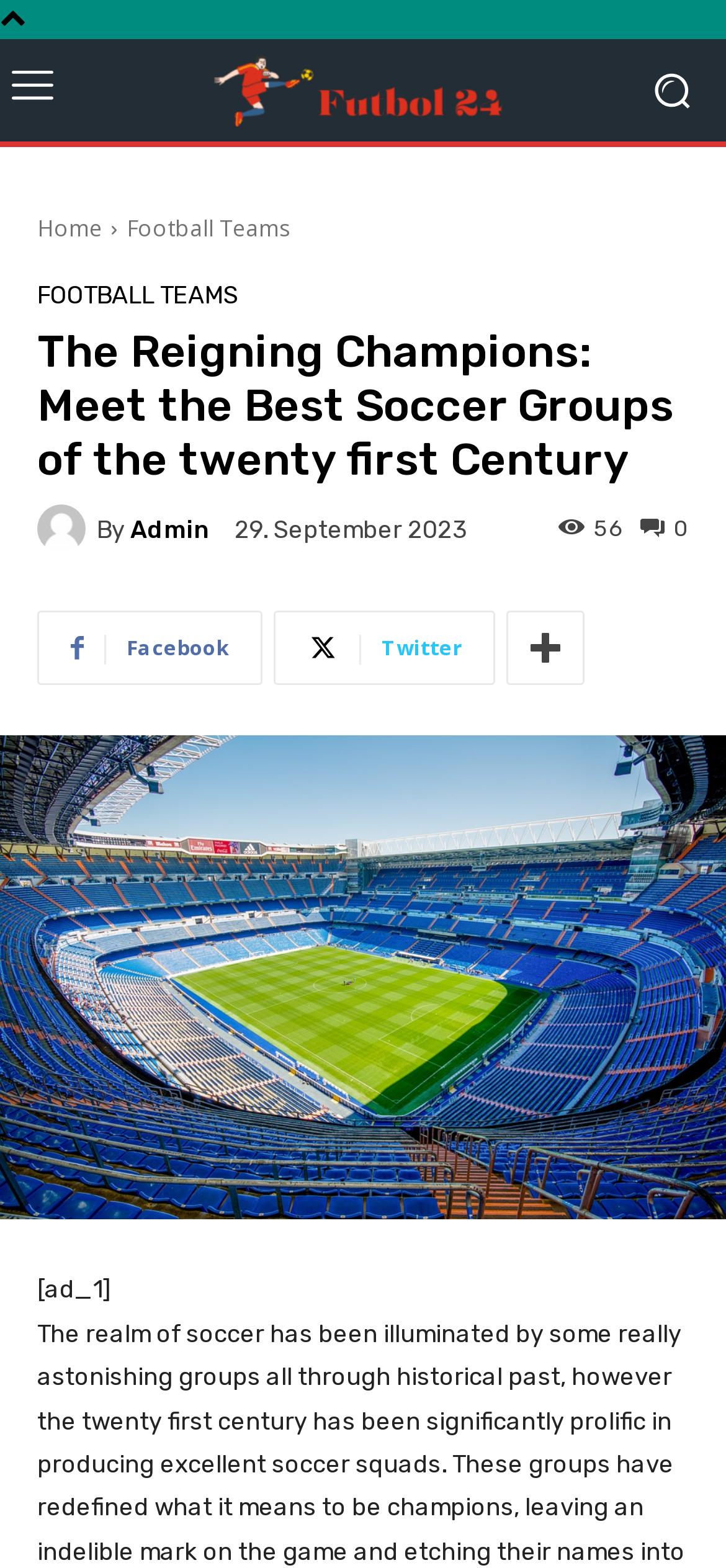Determine the bounding box coordinates for the area that needs to be clicked to fulfill this task: "Check admin profile". The coordinates must be given as four float numbers between 0 and 1, i.e., [left, top, right, bottom].

[0.051, 0.322, 0.133, 0.353]